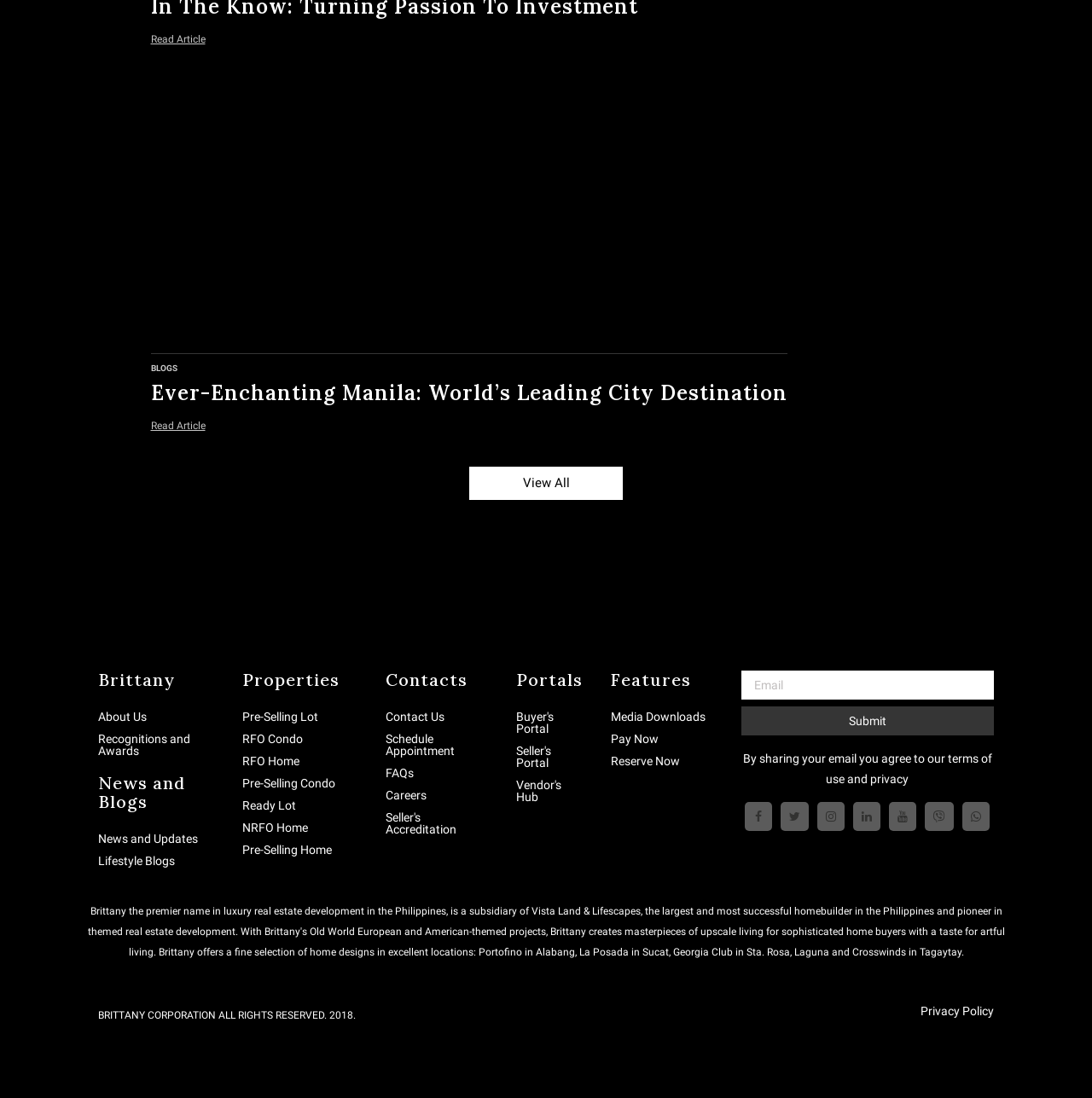Is there a contact form on the webpage?
From the screenshot, provide a brief answer in one word or phrase.

Yes